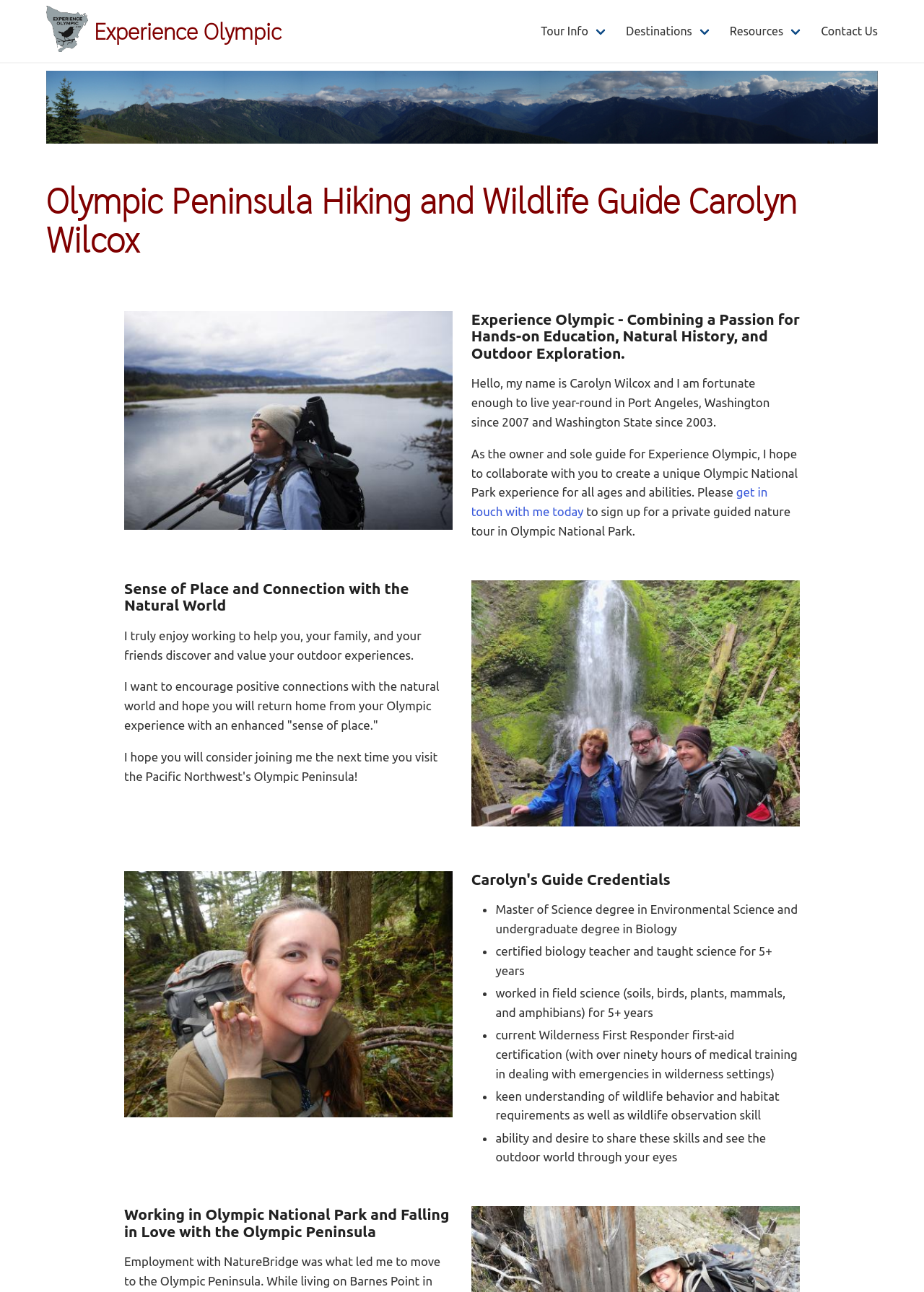Bounding box coordinates must be specified in the format (top-left x, top-left y, bottom-right x, bottom-right y). All values should be floating point numbers between 0 and 1. What are the bounding box coordinates of the UI element described as: title="Home"

[0.05, 0.031, 0.095, 0.042]